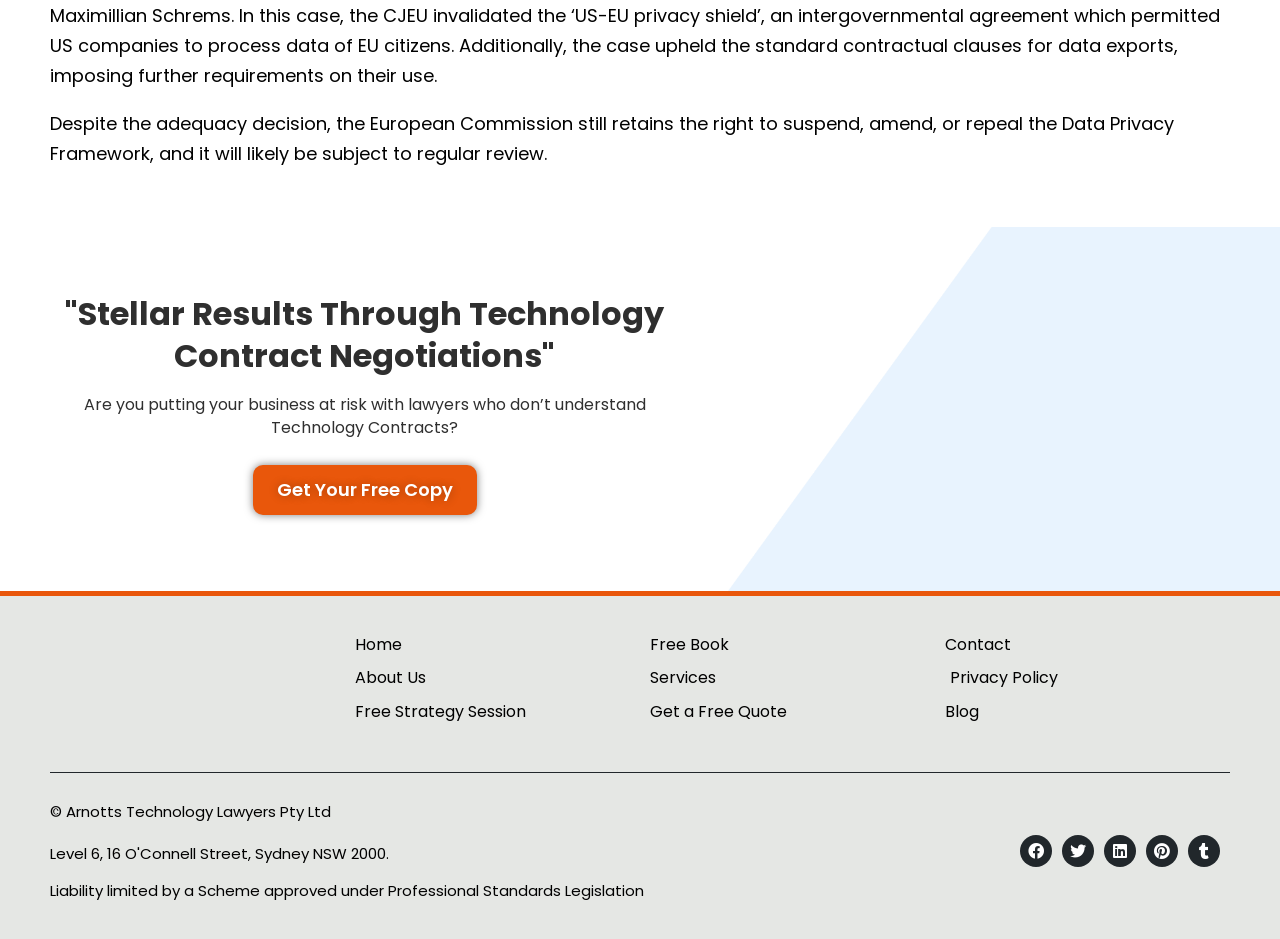What is the theme of the webpage?
Using the visual information, respond with a single word or phrase.

Technology Law